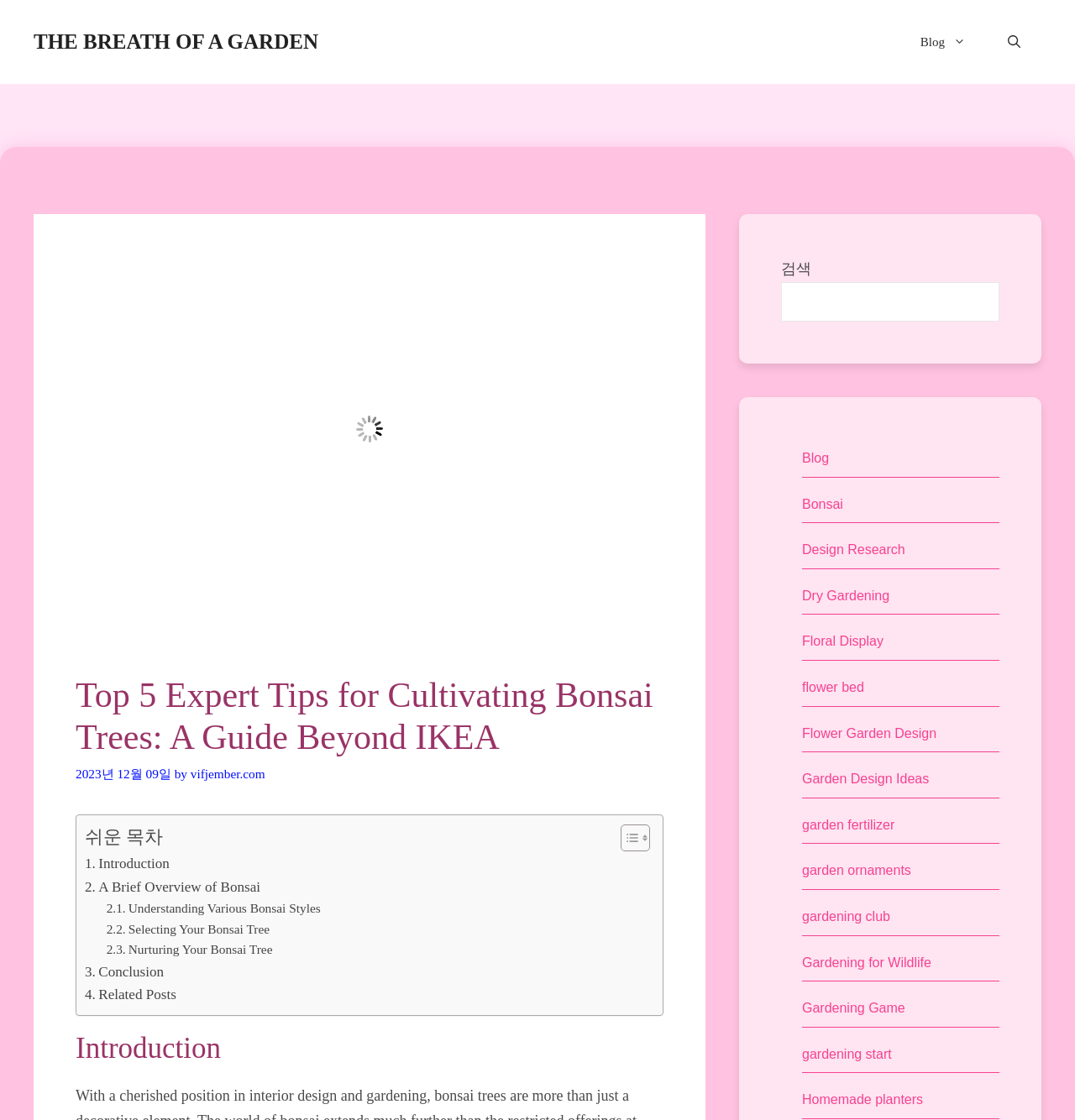Carefully observe the image and respond to the question with a detailed answer:
What is the first topic in the table of content?

I found the first topic in the table of content by looking at the link element with the text '. Introduction' which is located inside the 'LayoutTable' element, below the 'Toggle Table of Content' button.